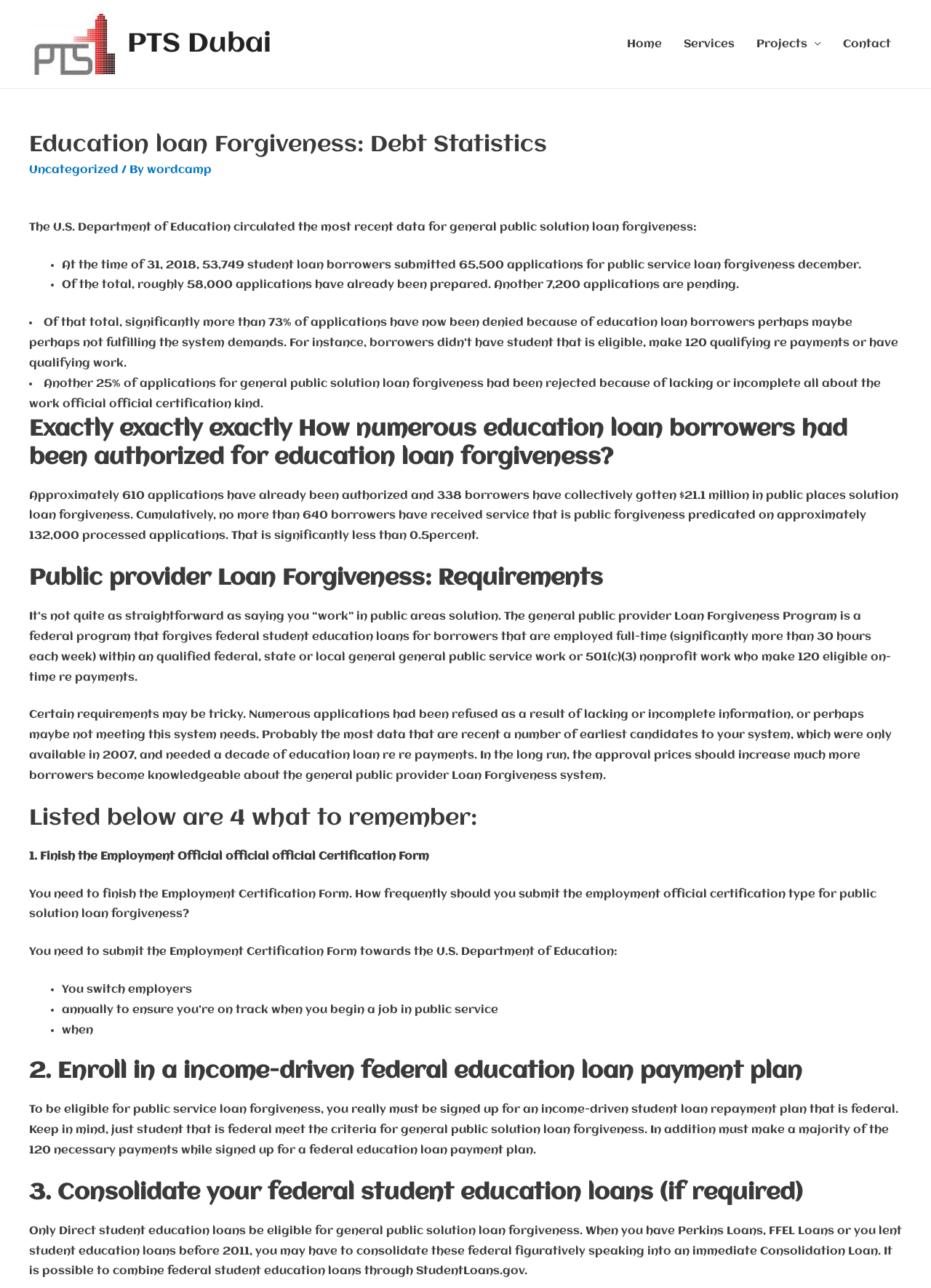Use the details in the image to answer the question thoroughly: 
How often should the Employment Certification Form be submitted?

According to the webpage, the Employment Certification Form should be submitted to the U.S. Department of Education when you switch employers, annually to ensure you’re on track when you begin a job in public service, and when you submit your application for loan forgiveness.